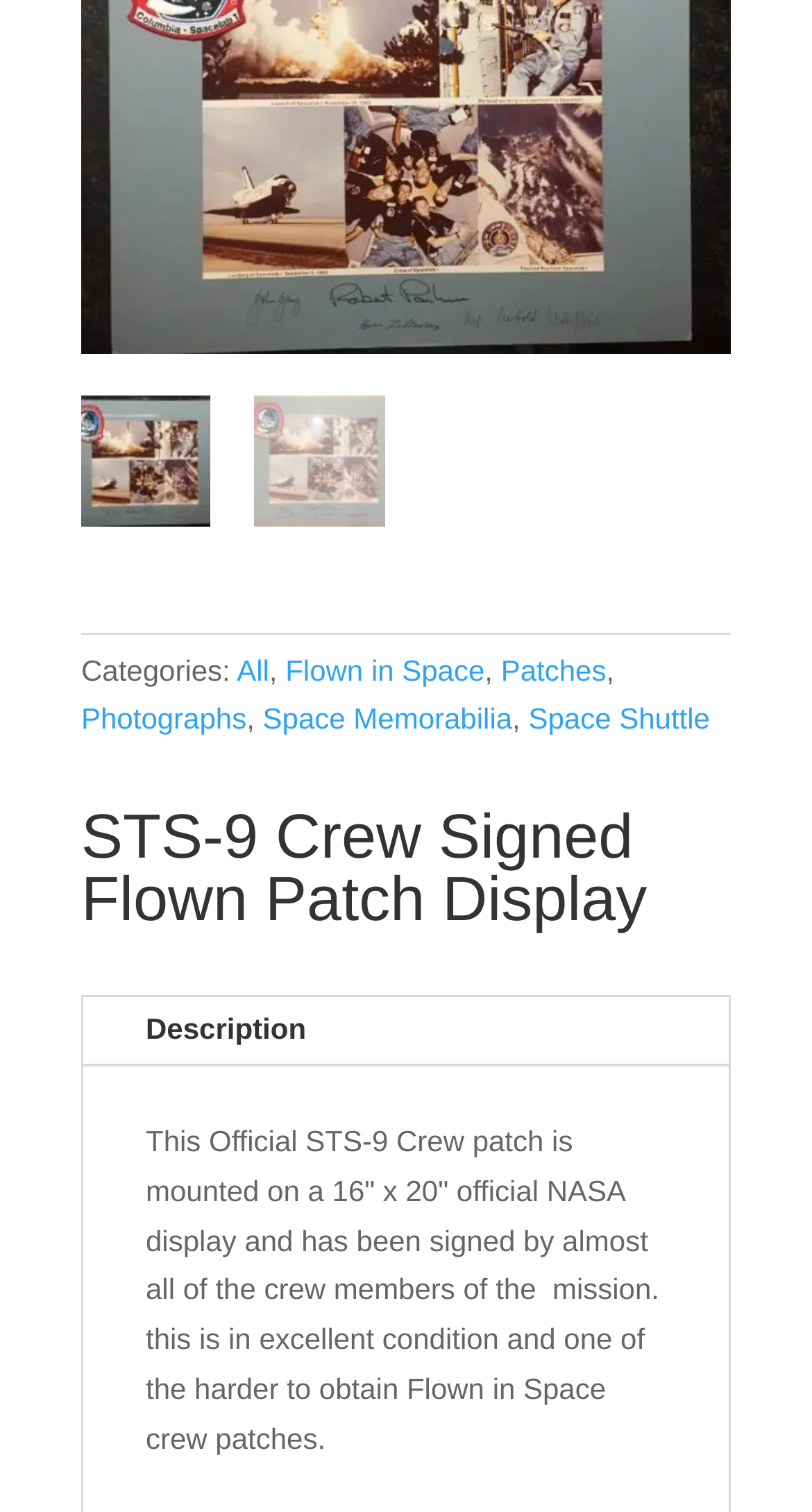Locate the bounding box of the user interface element based on this description: "Space Shuttle".

[0.651, 0.464, 0.874, 0.487]